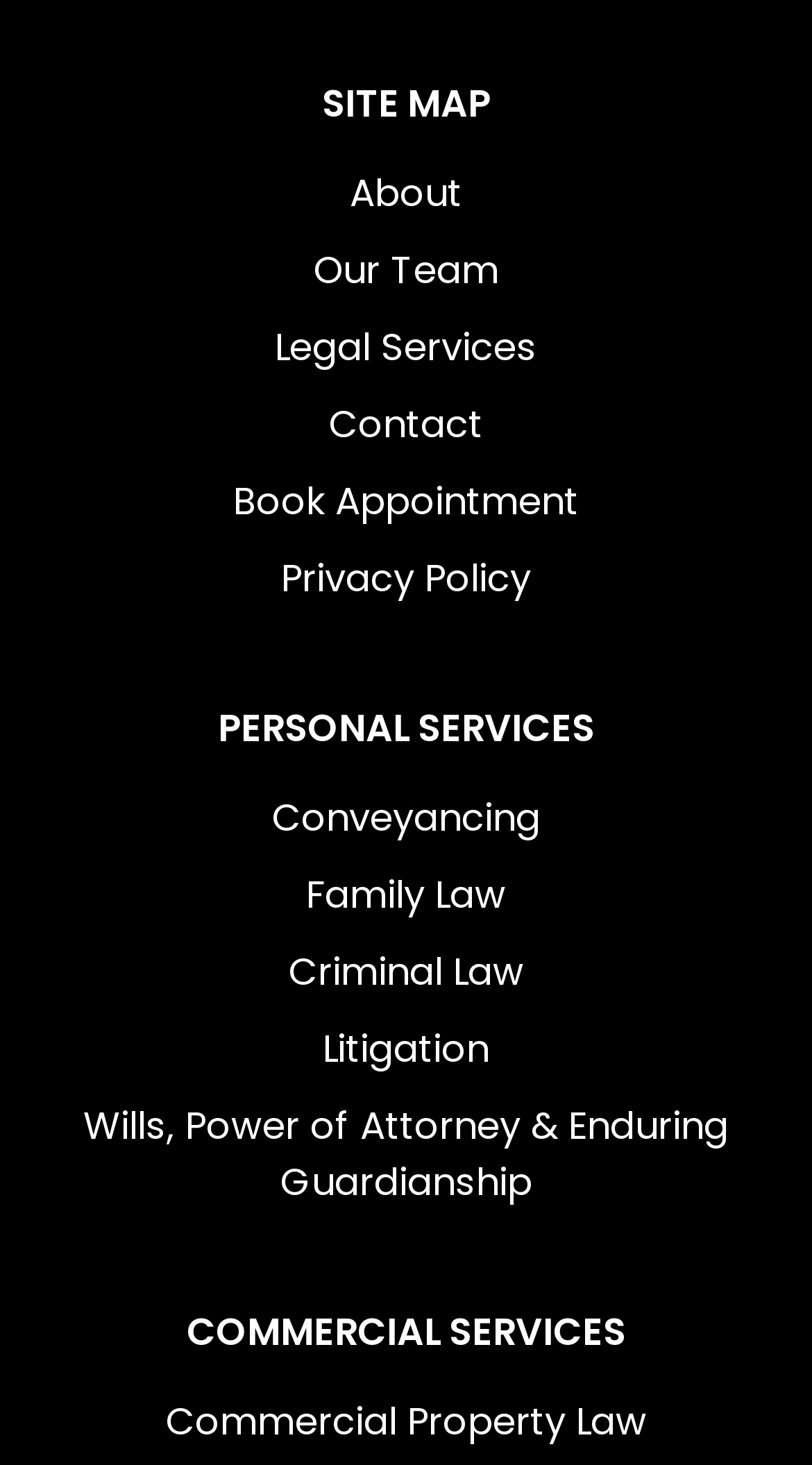Extract the bounding box of the UI element described as: "Book Appointment".

[0.051, 0.323, 0.949, 0.361]